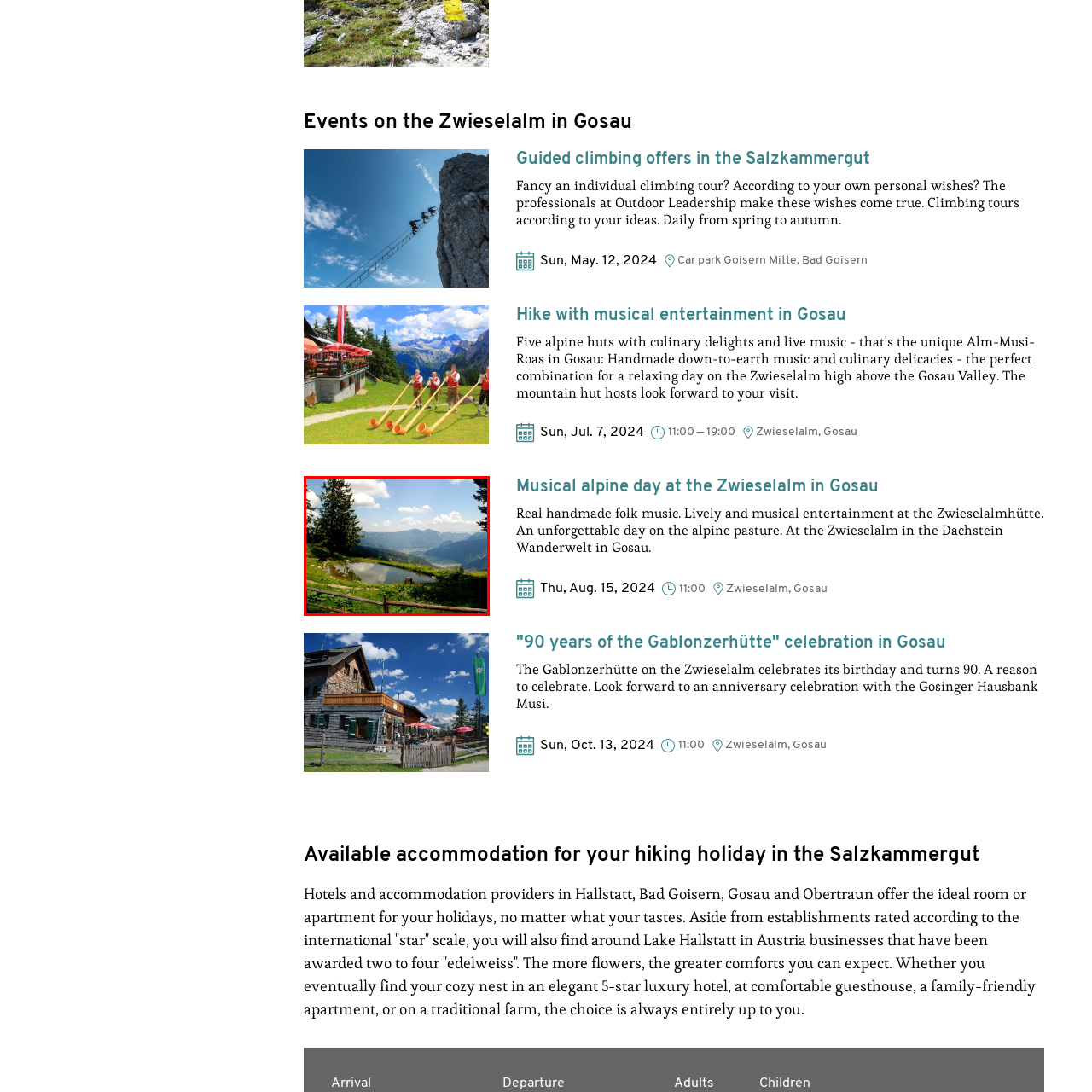Look closely at the image within the red-bordered box and thoroughly answer the question below, using details from the image: What type of trees are in the background?

The caption describes the towering trees in the background as coniferous, which suggests that they are a type of evergreen tree, such as pine or spruce.